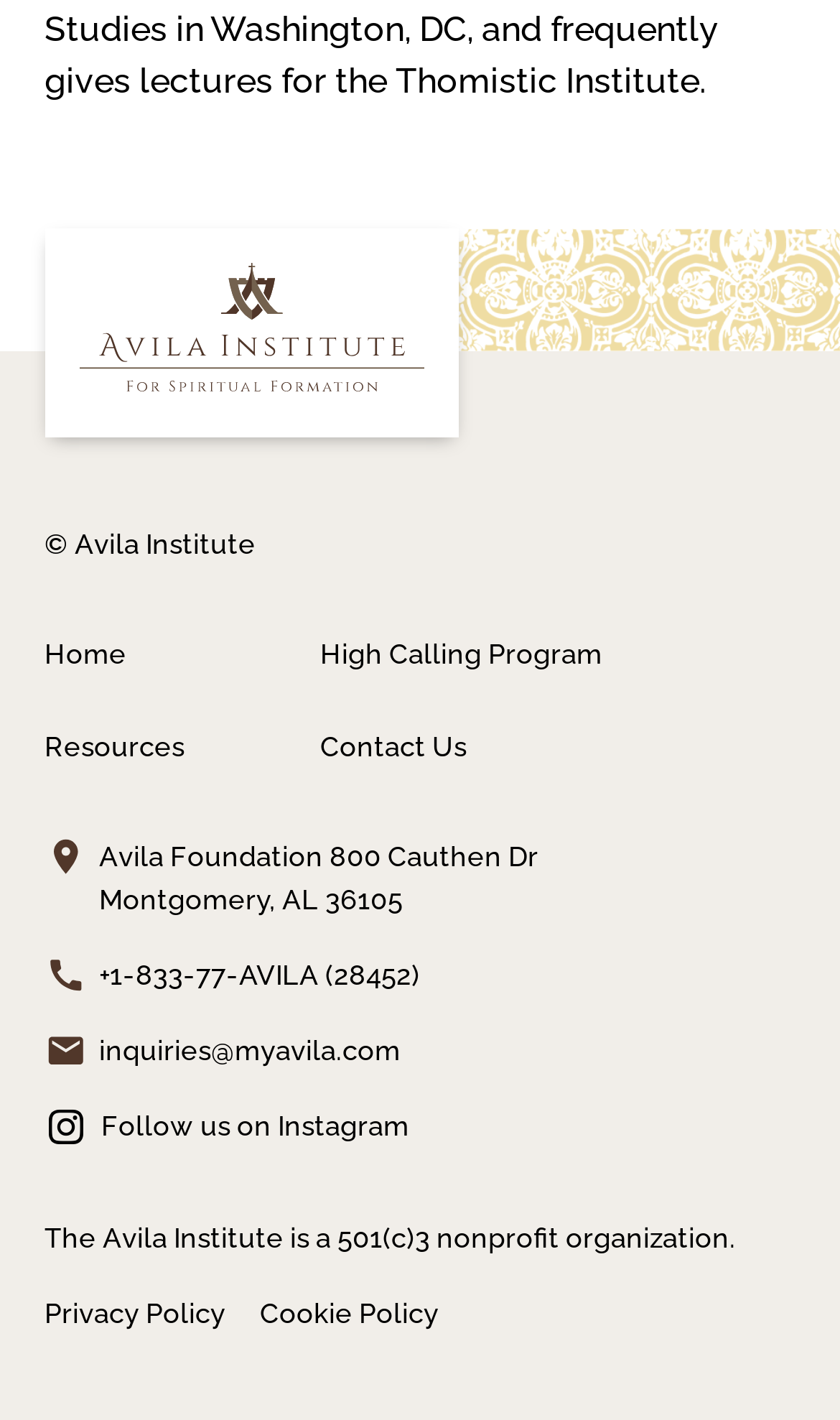Please locate the bounding box coordinates for the element that should be clicked to achieve the following instruction: "Follow us on Instagram". Ensure the coordinates are given as four float numbers between 0 and 1, i.e., [left, top, right, bottom].

[0.053, 0.779, 0.947, 0.809]